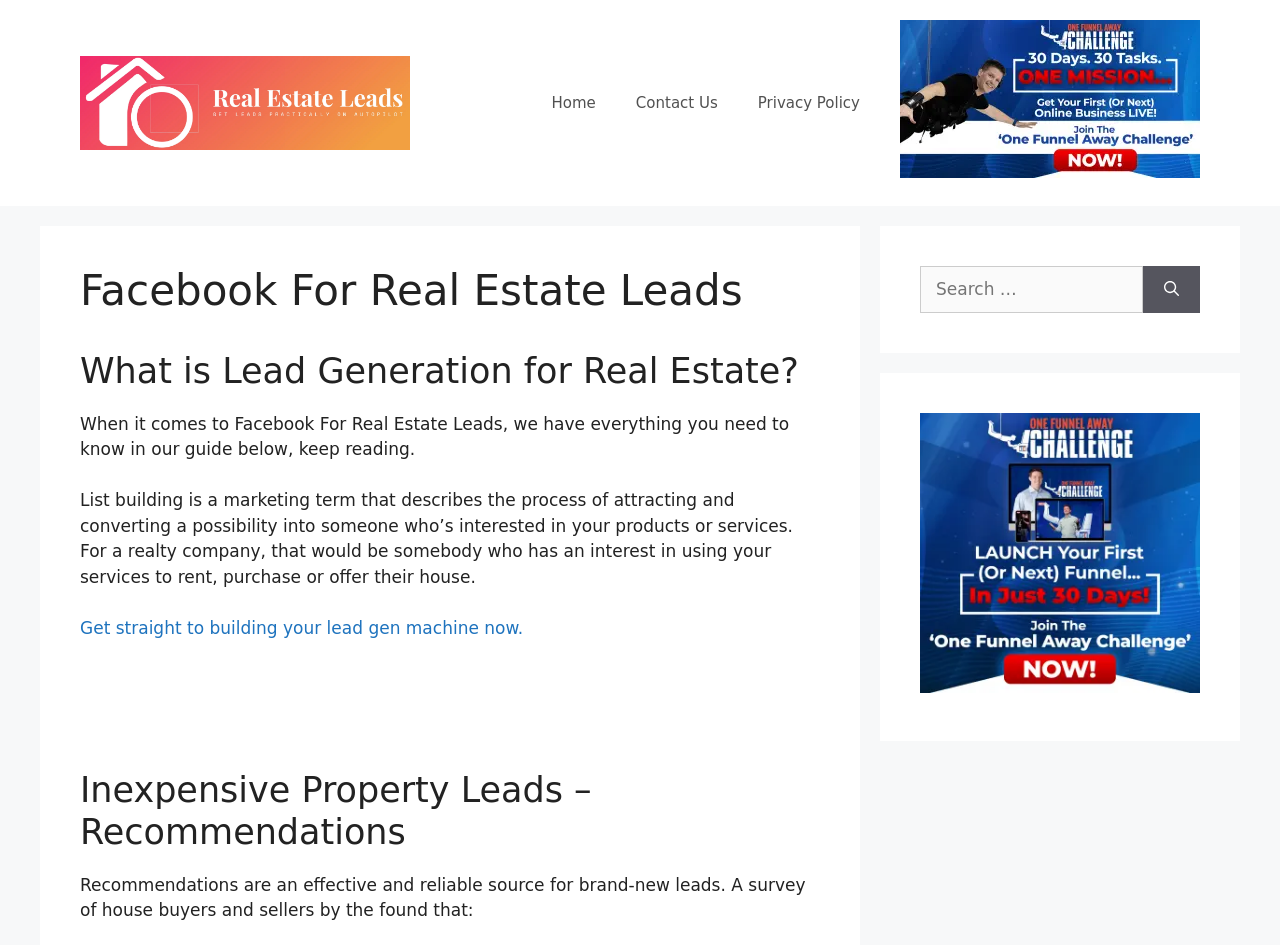Can you specify the bounding box coordinates for the region that should be clicked to fulfill this instruction: "Click the 'Best Lead Generation Tool' link".

[0.703, 0.171, 0.938, 0.193]